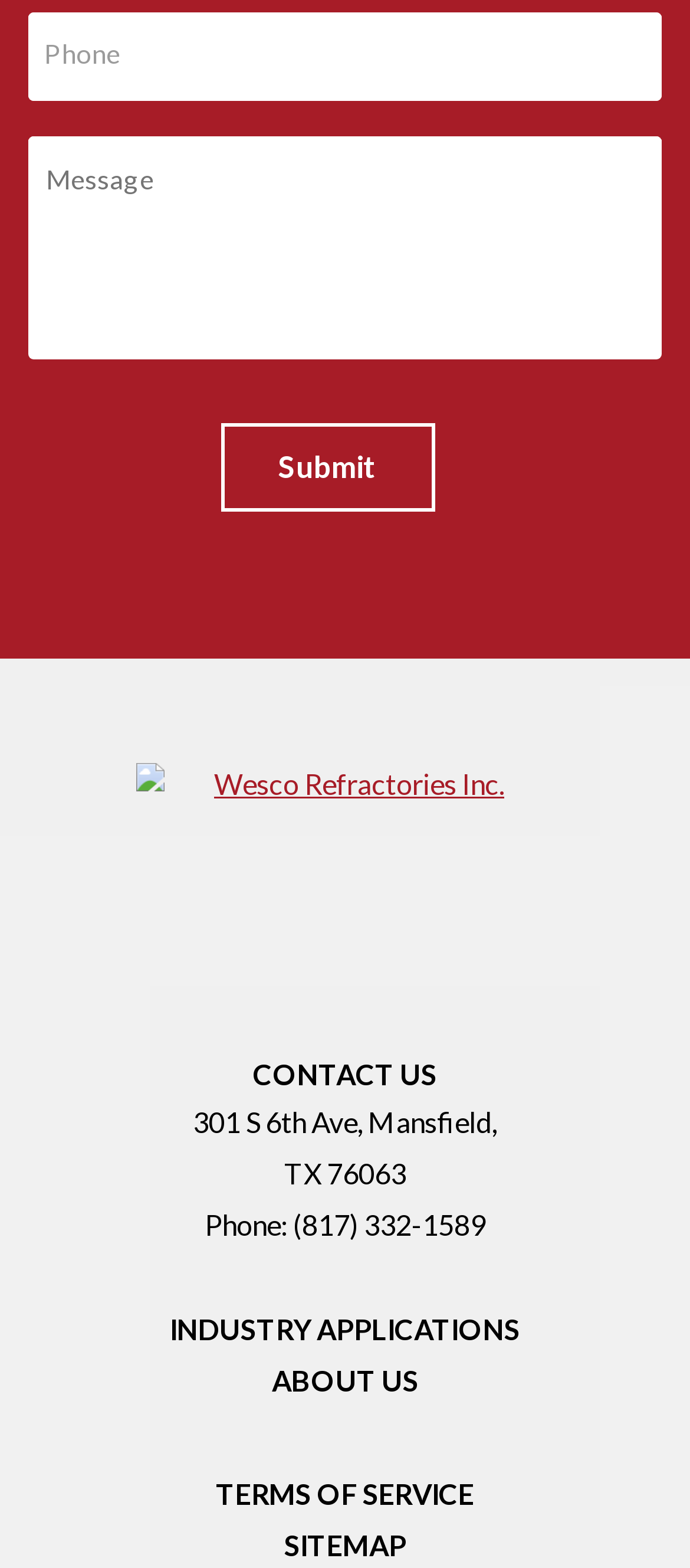Pinpoint the bounding box coordinates of the element you need to click to execute the following instruction: "Visit Wesco Refractories Inc. website". The bounding box should be represented by four float numbers between 0 and 1, in the format [left, top, right, bottom].

[0.196, 0.487, 0.804, 0.576]